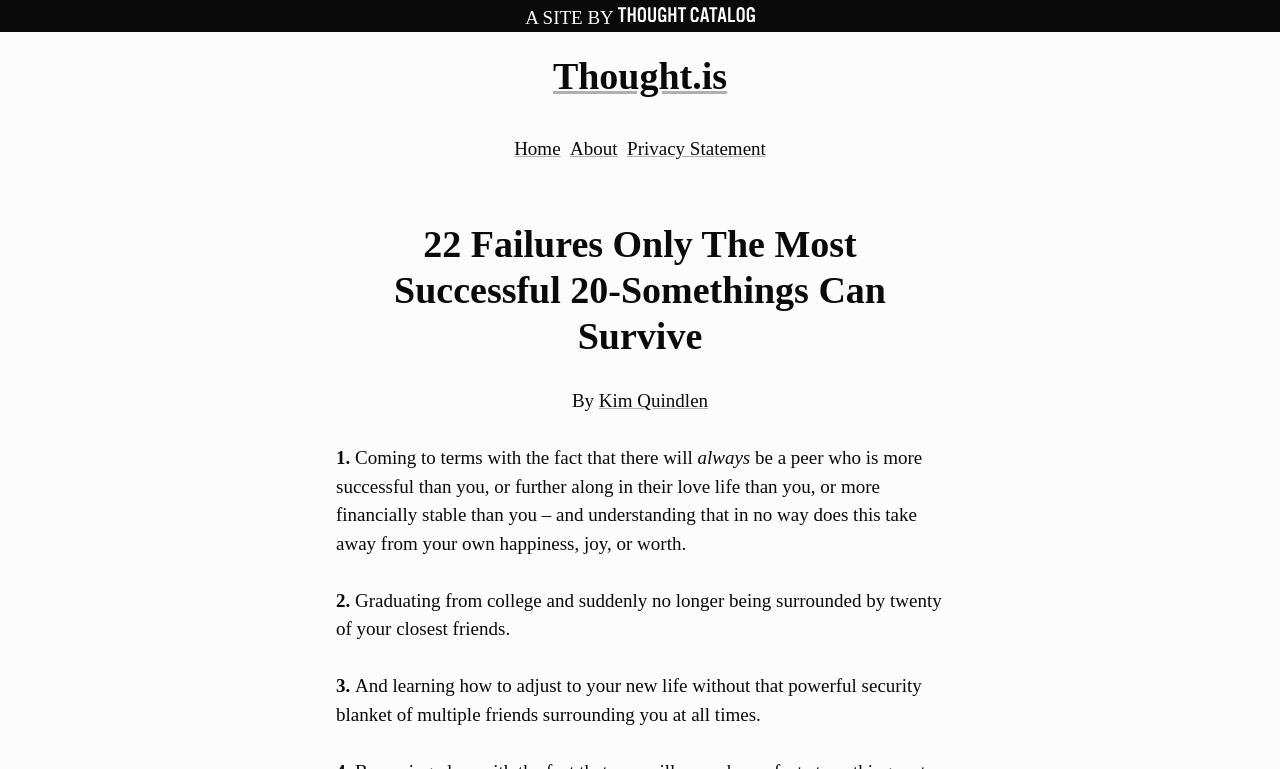Who is the author of the article?
Provide an in-depth and detailed explanation in response to the question.

The author's name is mentioned below the title of the article, where it says 'By Kim Quindlen'.